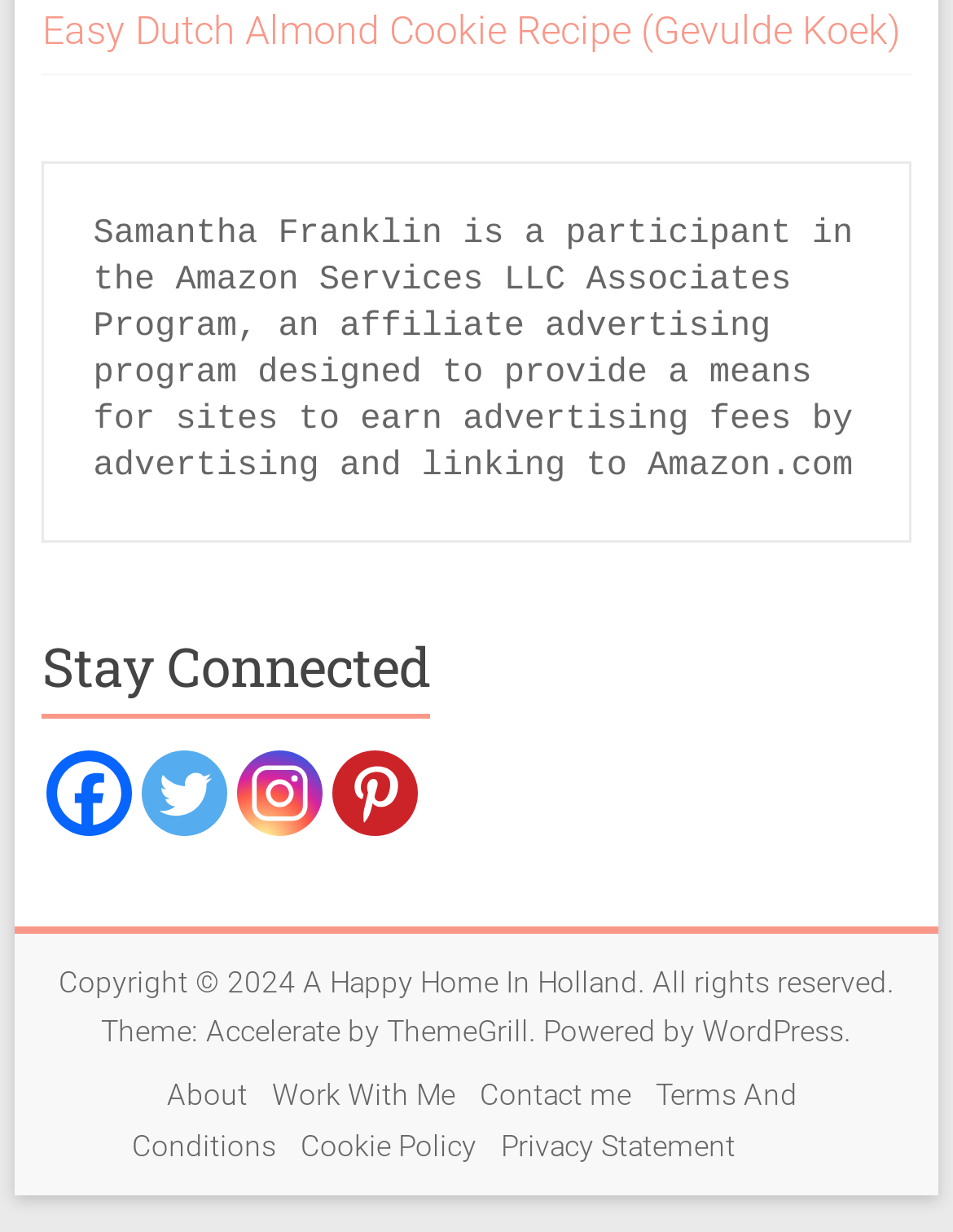Please identify the bounding box coordinates of the clickable area that will fulfill the following instruction: "Click the Facebook link". The coordinates should be in the format of four float numbers between 0 and 1, i.e., [left, top, right, bottom].

[0.049, 0.61, 0.139, 0.679]